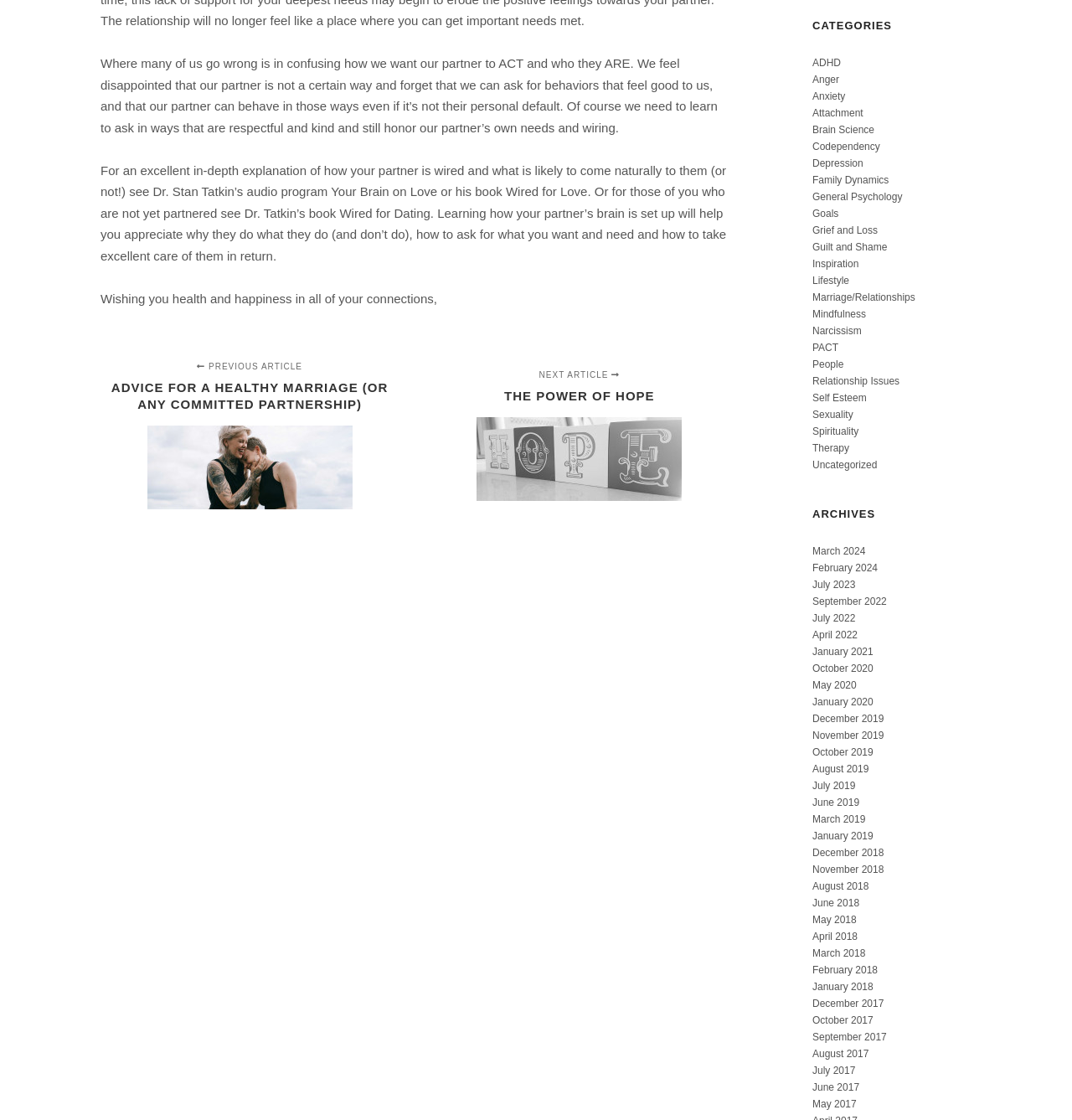How many articles are linked under the 'ARCHIVES' section?
Respond with a short answer, either a single word or a phrase, based on the image.

46